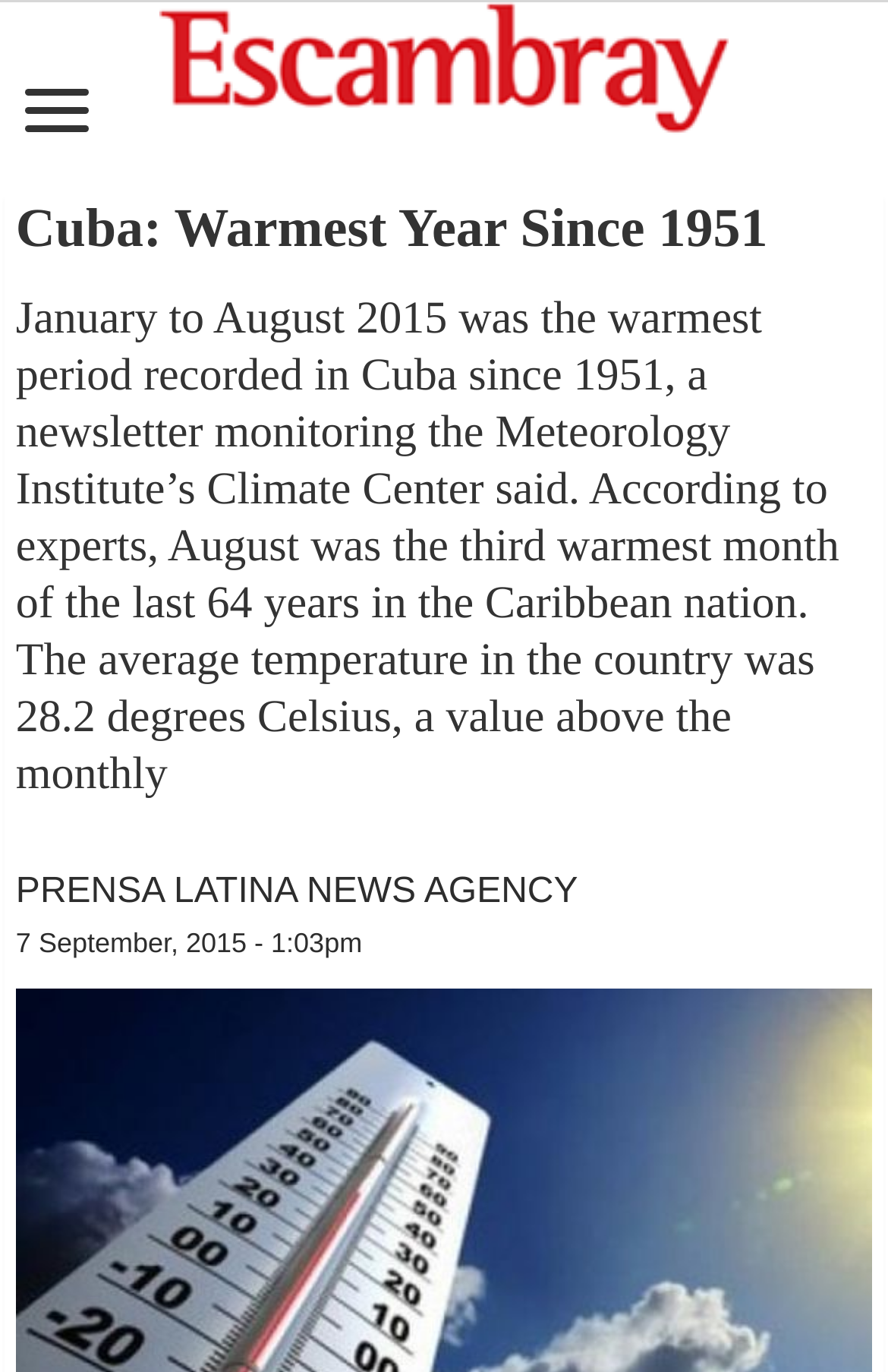Find the bounding box coordinates for the HTML element described as: "Book Chapters". The coordinates should consist of four float values between 0 and 1, i.e., [left, top, right, bottom].

None